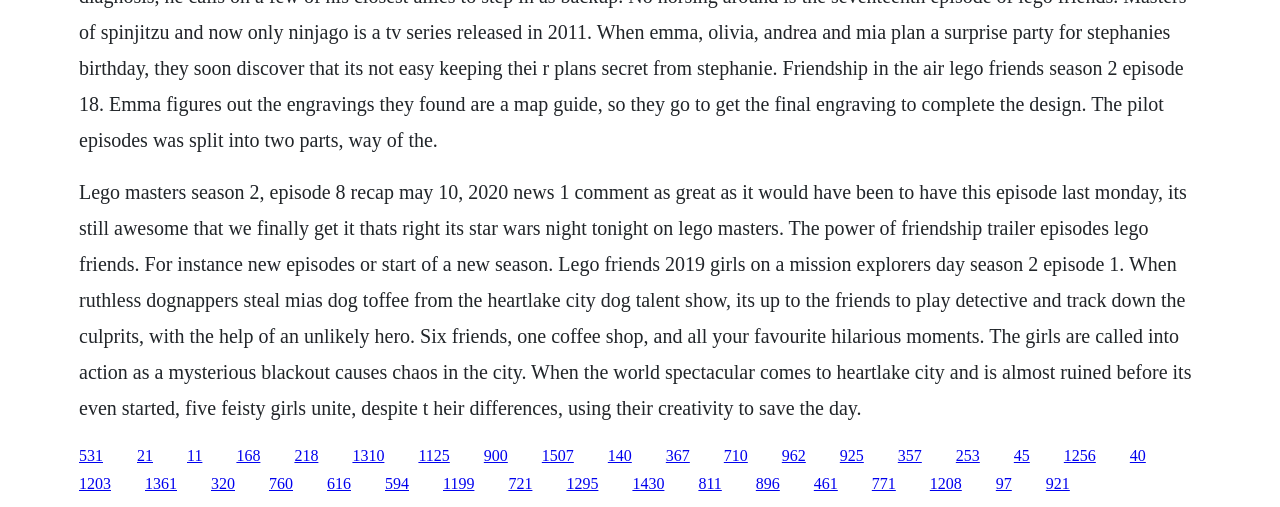Please find and report the bounding box coordinates of the element to click in order to perform the following action: "Check out Lego Masters Season 2, Episode 8 recap". The coordinates should be expressed as four float numbers between 0 and 1, in the format [left, top, right, bottom].

[0.23, 0.881, 0.249, 0.914]